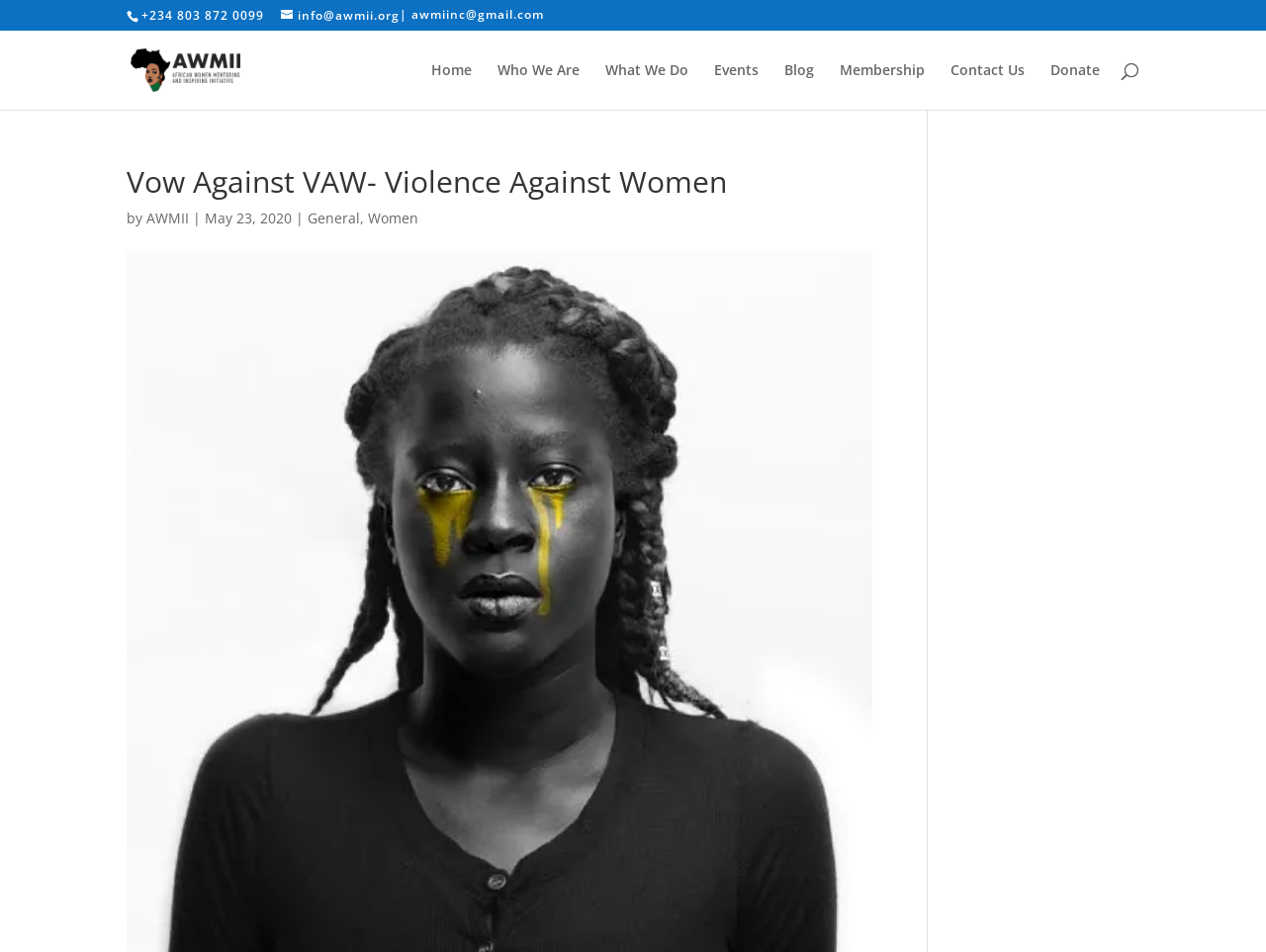Using details from the image, please answer the following question comprehensively:
What is the name of the organization?

The name of the organization is mentioned in the link element with the bounding box coordinates [0.103, 0.062, 0.19, 0.082], and it is also displayed as an image with the bounding box coordinates [0.103, 0.051, 0.19, 0.096].